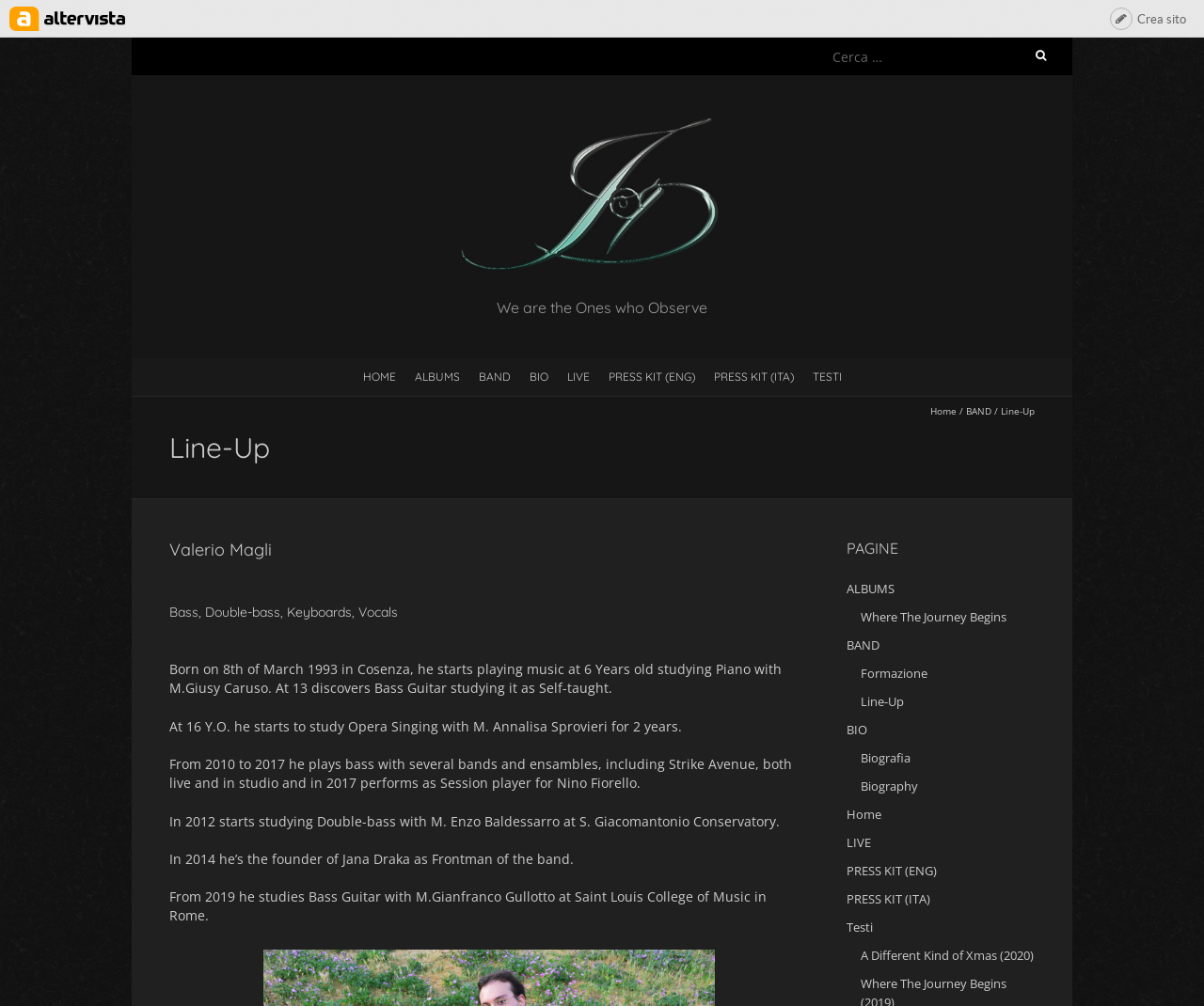What is the name of the band?
Please respond to the question with as much detail as possible.

I found the answer by looking at the image with the text 'Jana Draka' and the link with the same text, which suggests that it is the name of the band.